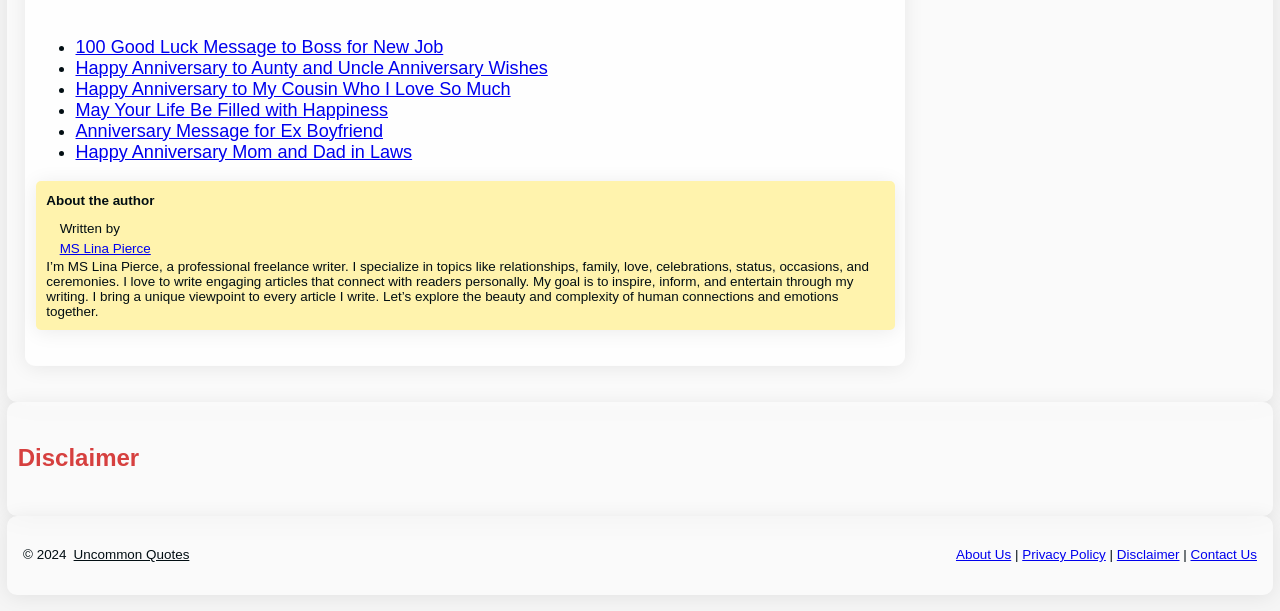Determine the bounding box coordinates of the target area to click to execute the following instruction: "Contact Us."

[0.93, 0.896, 0.982, 0.92]